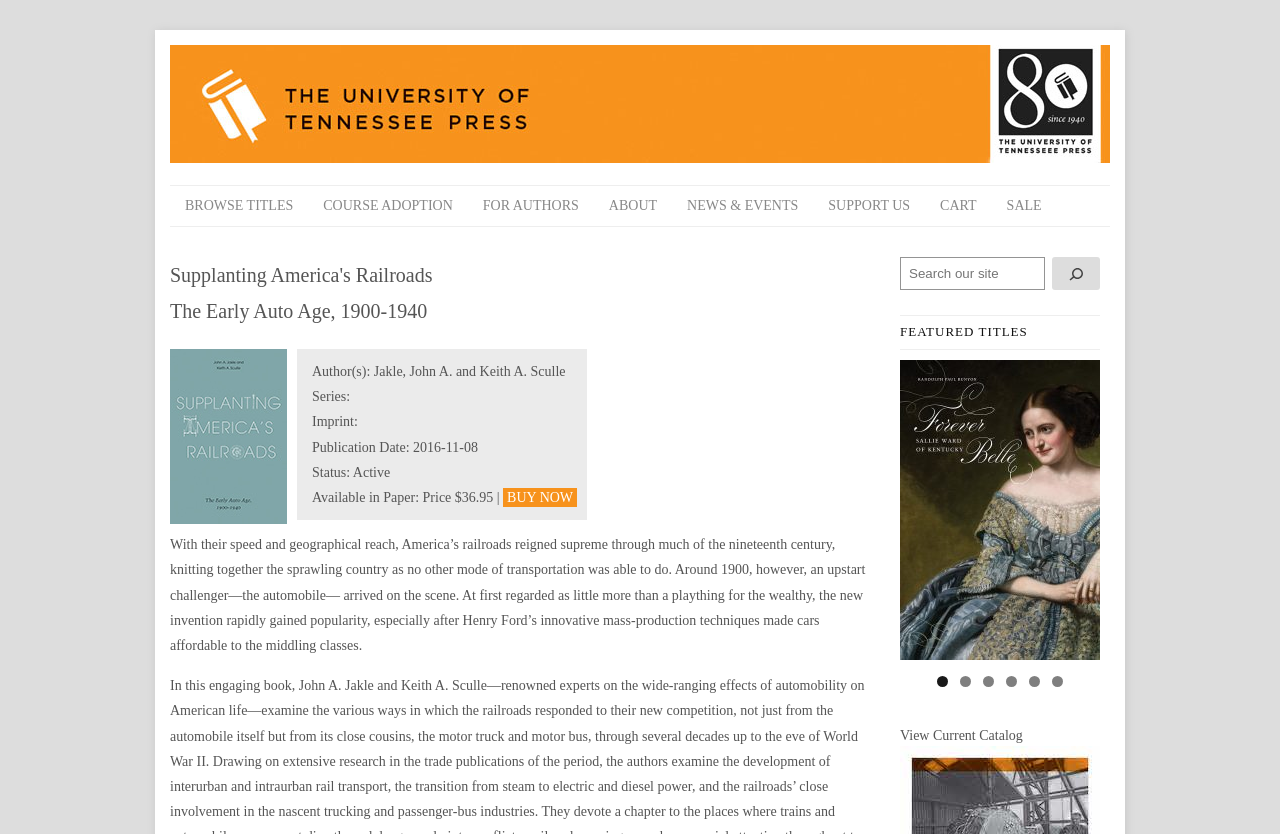Who are the authors of the book?
Using the image as a reference, answer the question with a short word or phrase.

Jakle, John A. and Keith A. Sculle